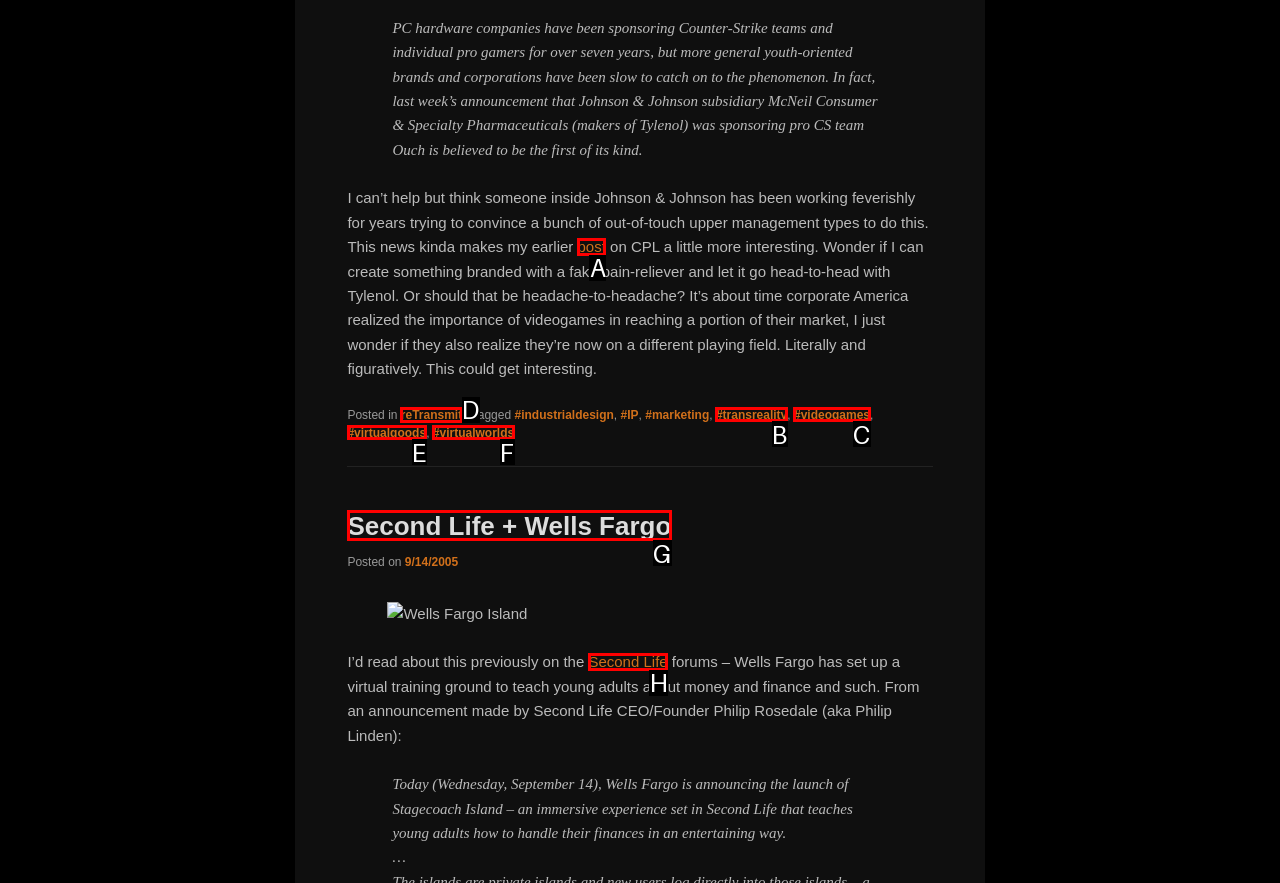Determine the letter of the UI element I should click on to complete the task: Share this article from the provided choices in the screenshot.

None